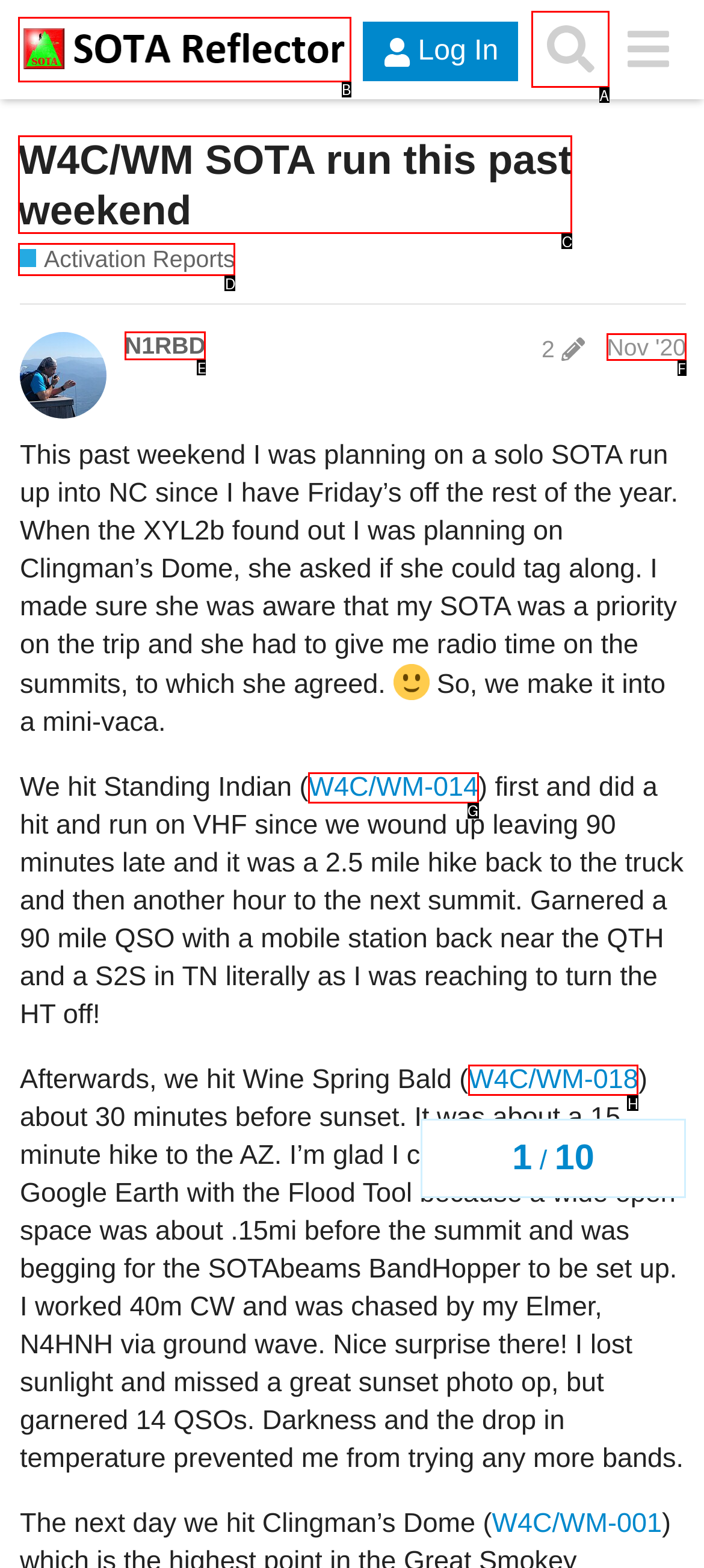Select the letter of the UI element that matches this task: Search for something
Provide the answer as the letter of the correct choice.

A